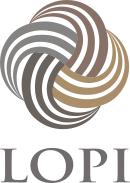Explain the image thoroughly, highlighting all key elements.

The image prominently features the logo of "Lopi," a brand associated with authentic Icelandic wool. The logo is characterized by an artistic representation of overlapping, spiraled lines in various earthy tones, symbolizing the natural fibers and textures of wool. Below the graphic element, the name "LOPI" is displayed in a bold, simple typeface, reinforcing the brand's identity. This logo not only reflects the essence of Icelandic heritage but also emphasizes quality and craftsmanship in wool products. The design effectively conveys a sense of warmth and connection to nature, aligning with the brand's commitment to sustainability and eco-friendly practices.